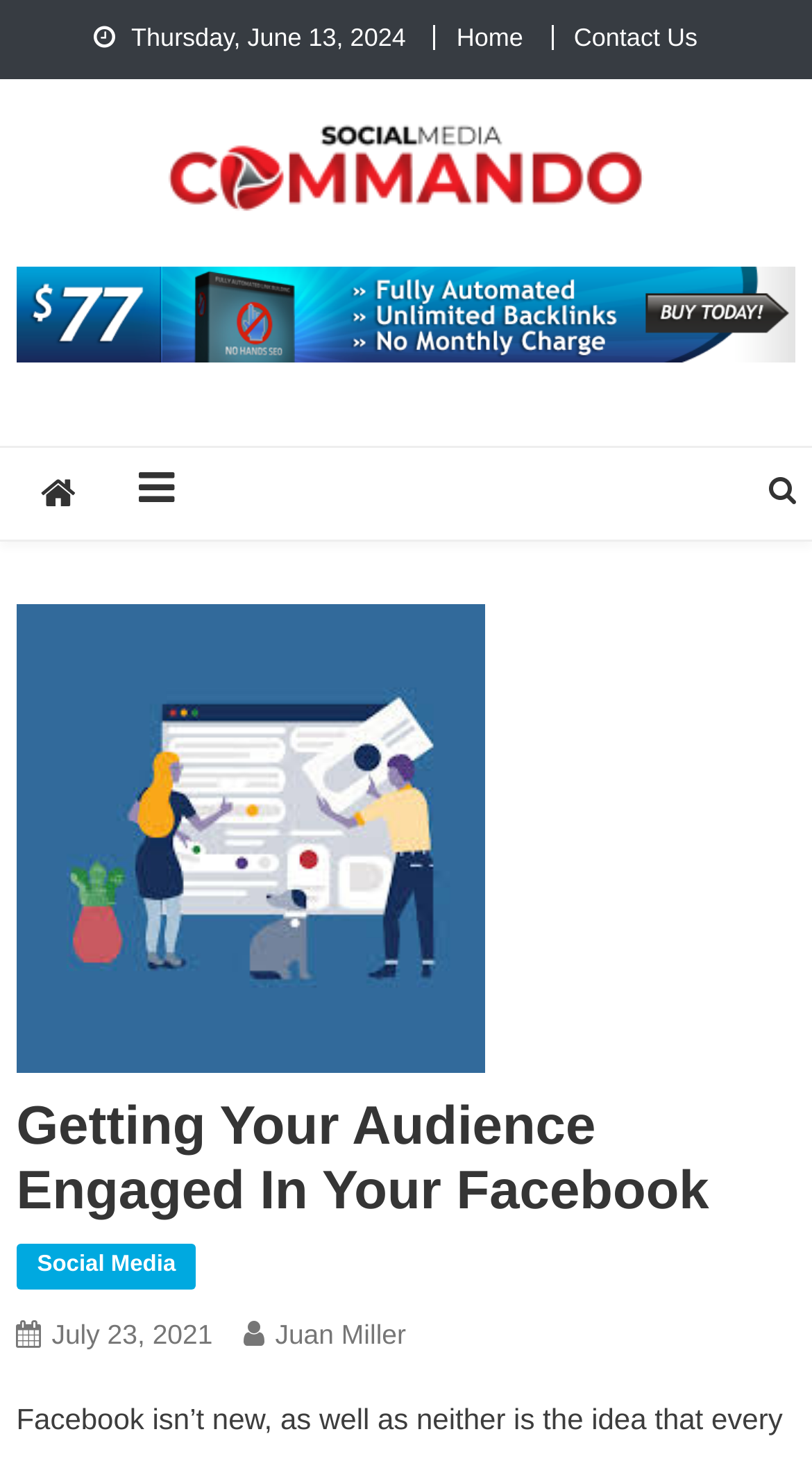Please find the bounding box for the UI component described as follows: "Juan Miller".

[0.339, 0.904, 0.5, 0.926]